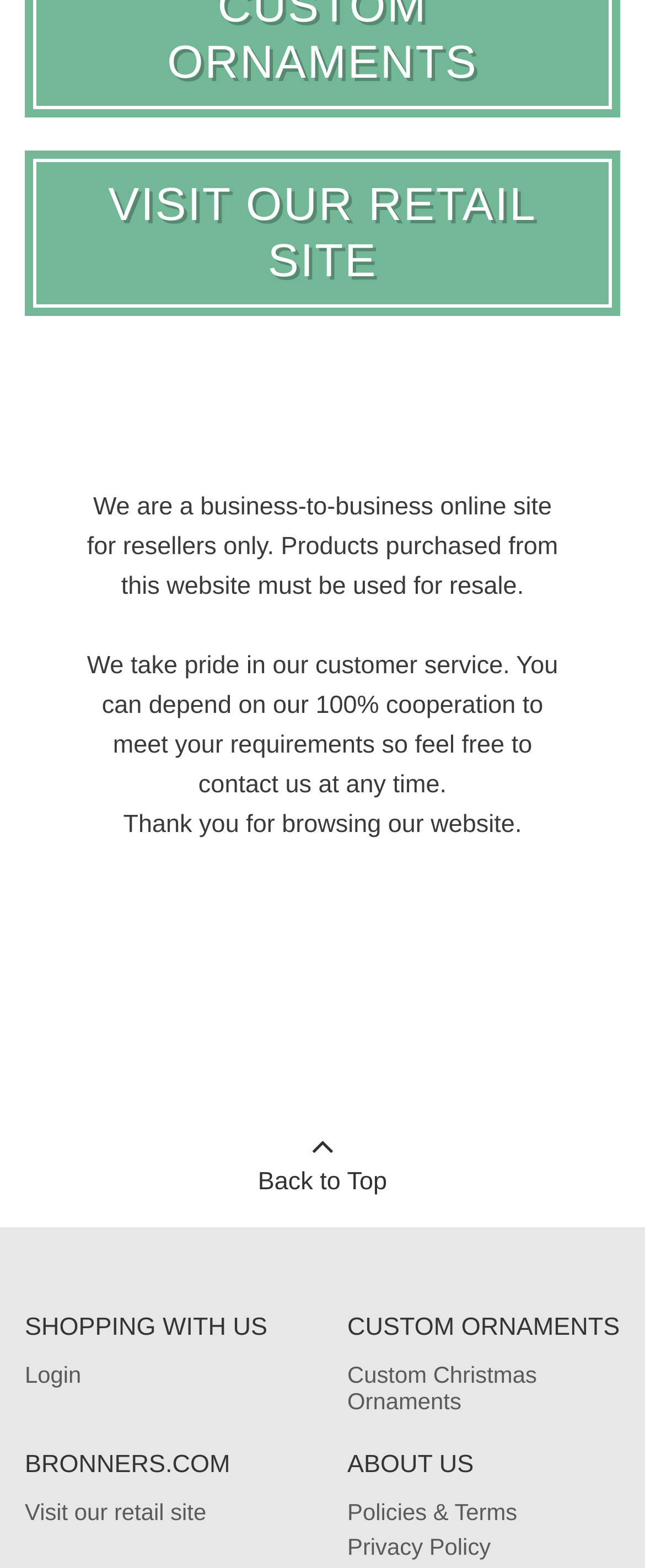Bounding box coordinates are to be given in the format (top-left x, top-left y, bottom-right x, bottom-right y). All values must be floating point numbers between 0 and 1. Provide the bounding box coordinate for the UI element described as: Privacy Policy

[0.538, 0.977, 0.761, 0.994]